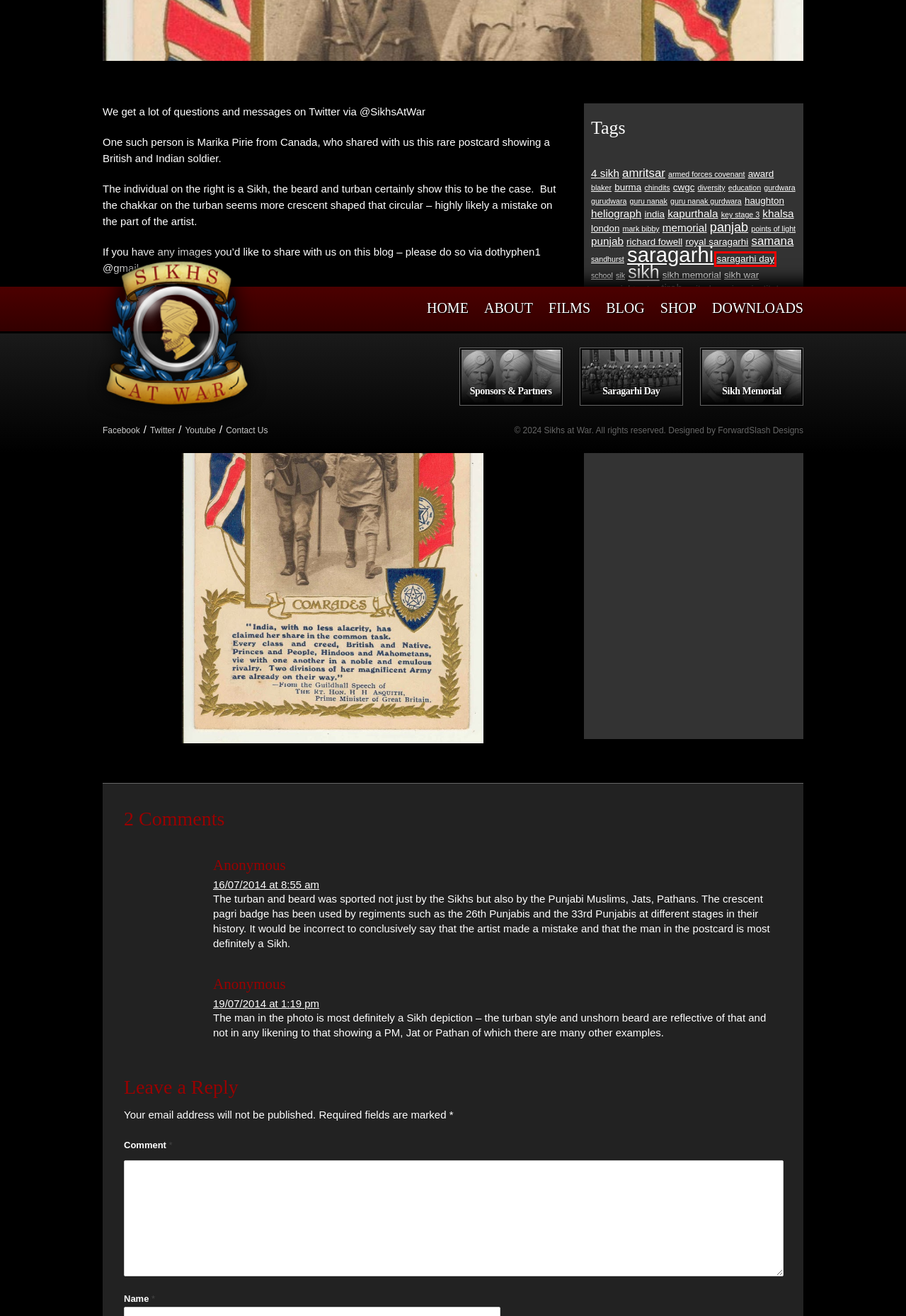View the screenshot of the webpage containing a red bounding box around a UI element. Select the most fitting webpage description for the new page shown after the element in the red bounding box is clicked. Here are the candidates:
A. Sikhs at War | saragarhi
B. Sikhs at War | victoria cross
C. Sikhs at War | Downloads
D. Sikhs at War | sikh war memorial
E. Sikhs at War | Films
F. Sikhs at War | saragarhi day
G. Sikhs at War | kapurthala
H. Sikhs at War | diversity

F